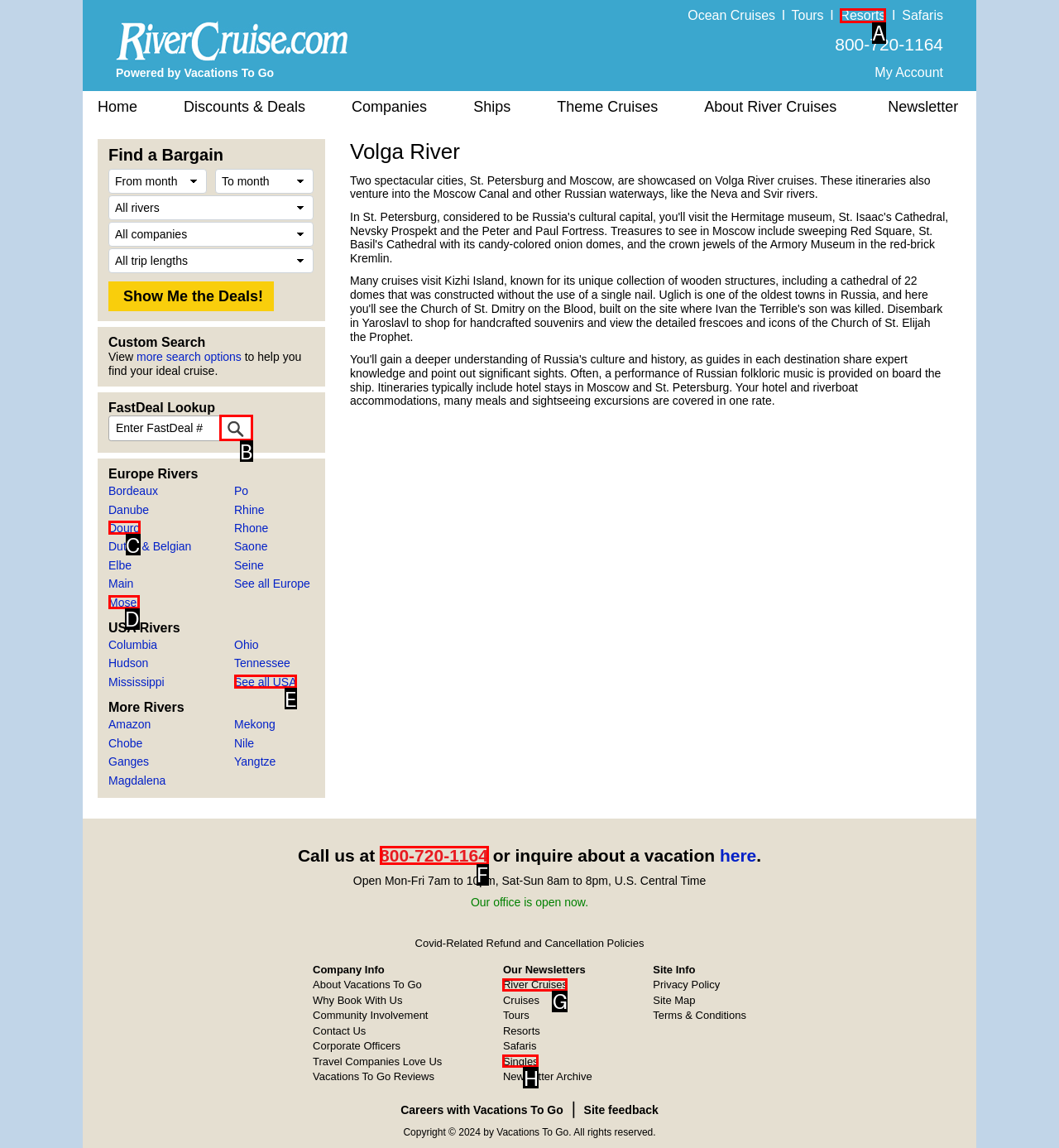Select the appropriate letter to fulfill the given instruction: Call to inquire about a vacation
Provide the letter of the correct option directly.

F